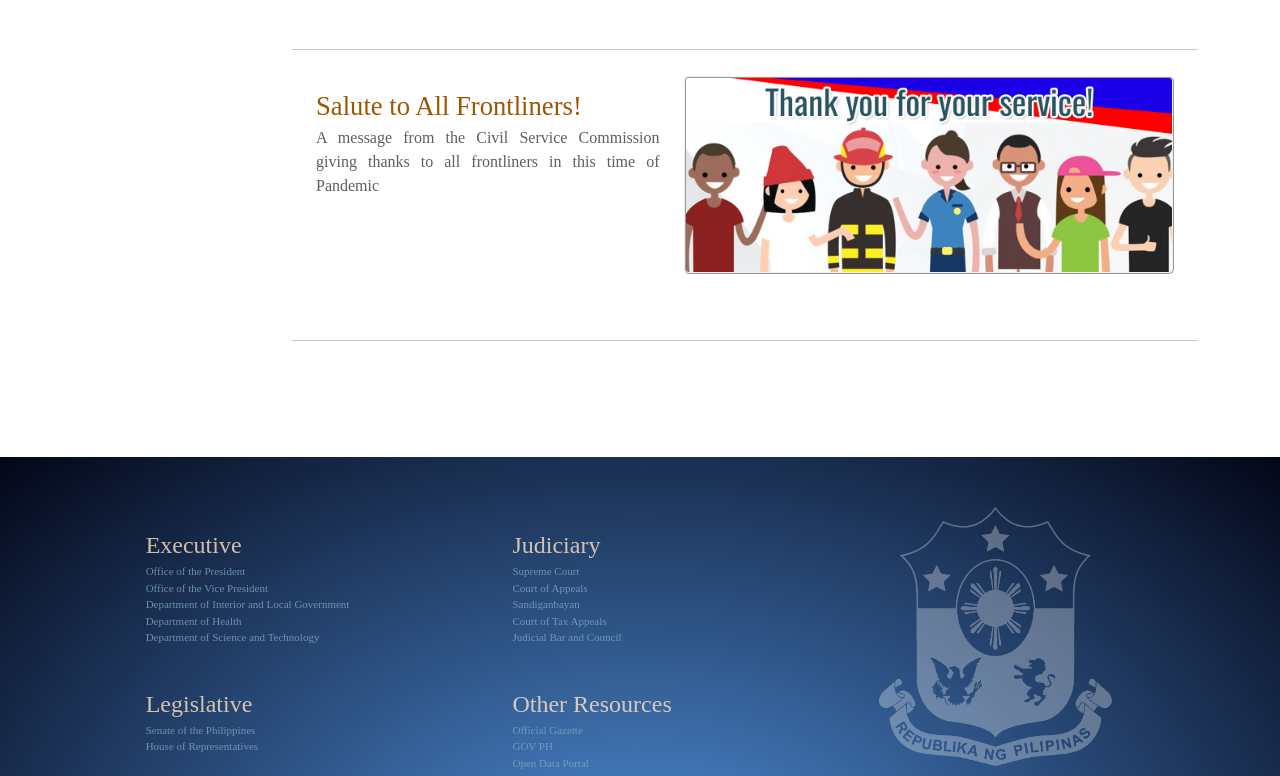Identify the bounding box for the UI element described as: "Court of Tax Appeals". The coordinates should be four float numbers between 0 and 1, i.e., [left, top, right, bottom].

[0.4, 0.792, 0.474, 0.808]